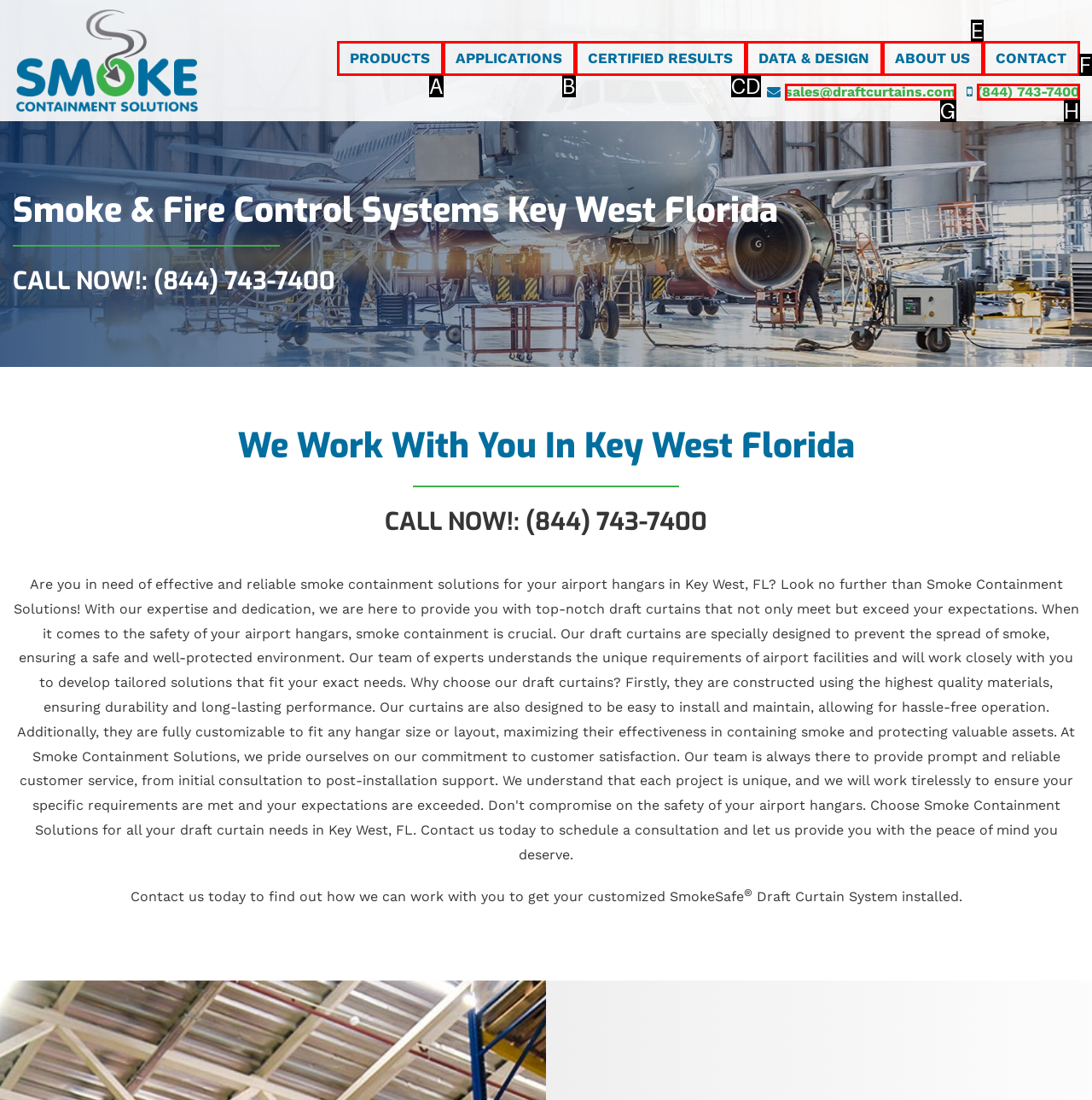Based on the description: Products, find the HTML element that matches it. Provide your answer as the letter of the chosen option.

A